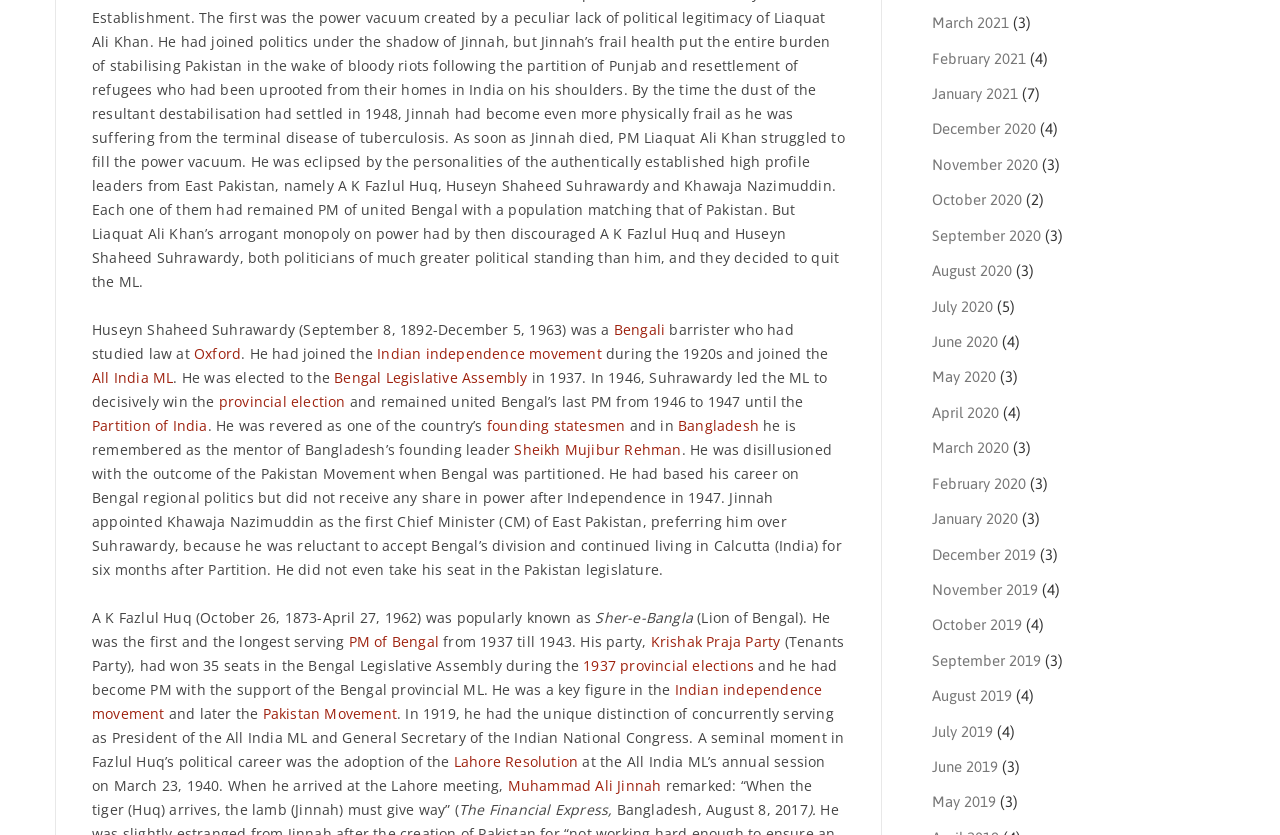Given the following UI element description: "Oxford", find the bounding box coordinates in the webpage screenshot.

[0.152, 0.412, 0.188, 0.435]